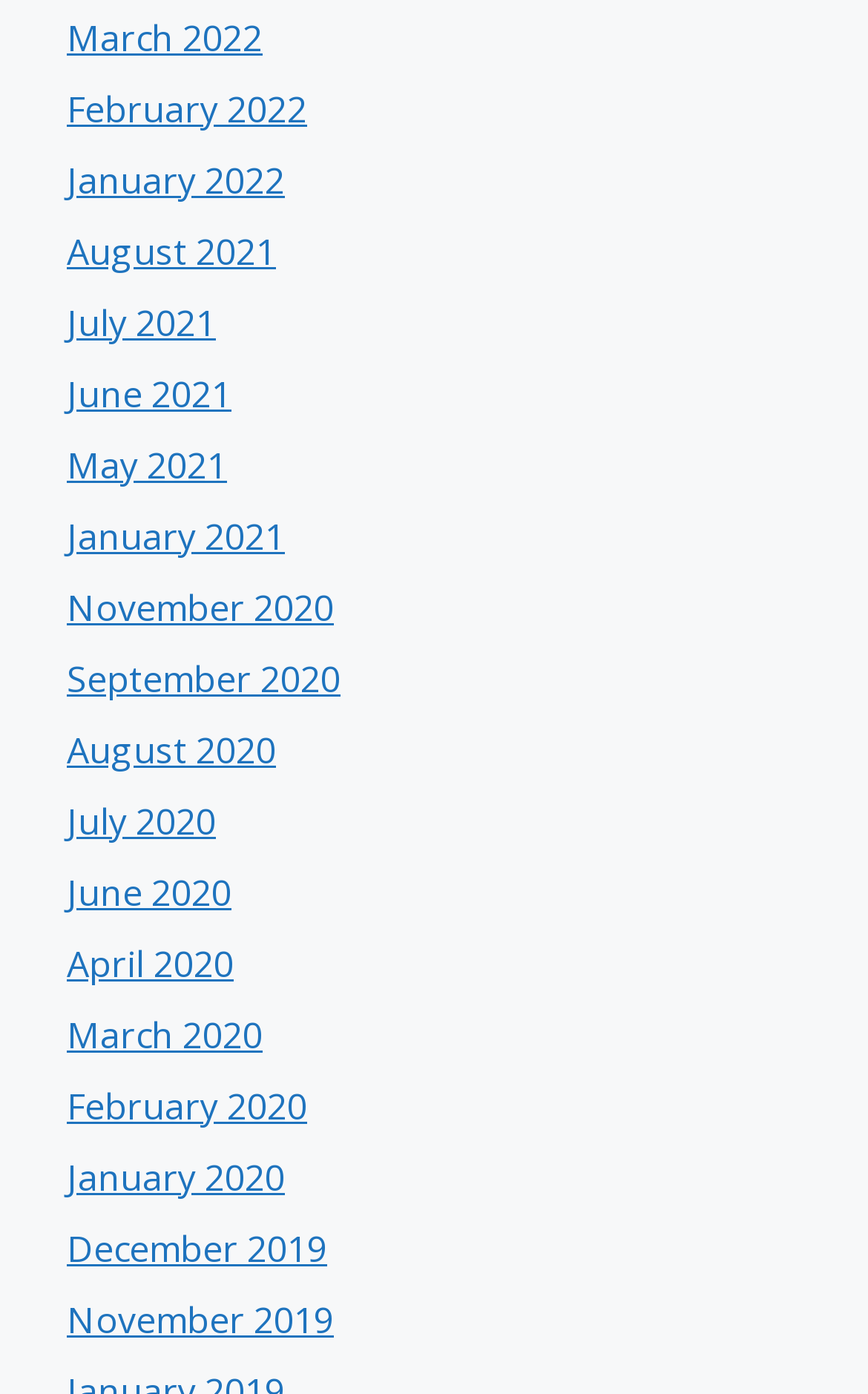Determine the bounding box coordinates of the region that needs to be clicked to achieve the task: "view March 2022".

[0.077, 0.009, 0.303, 0.044]